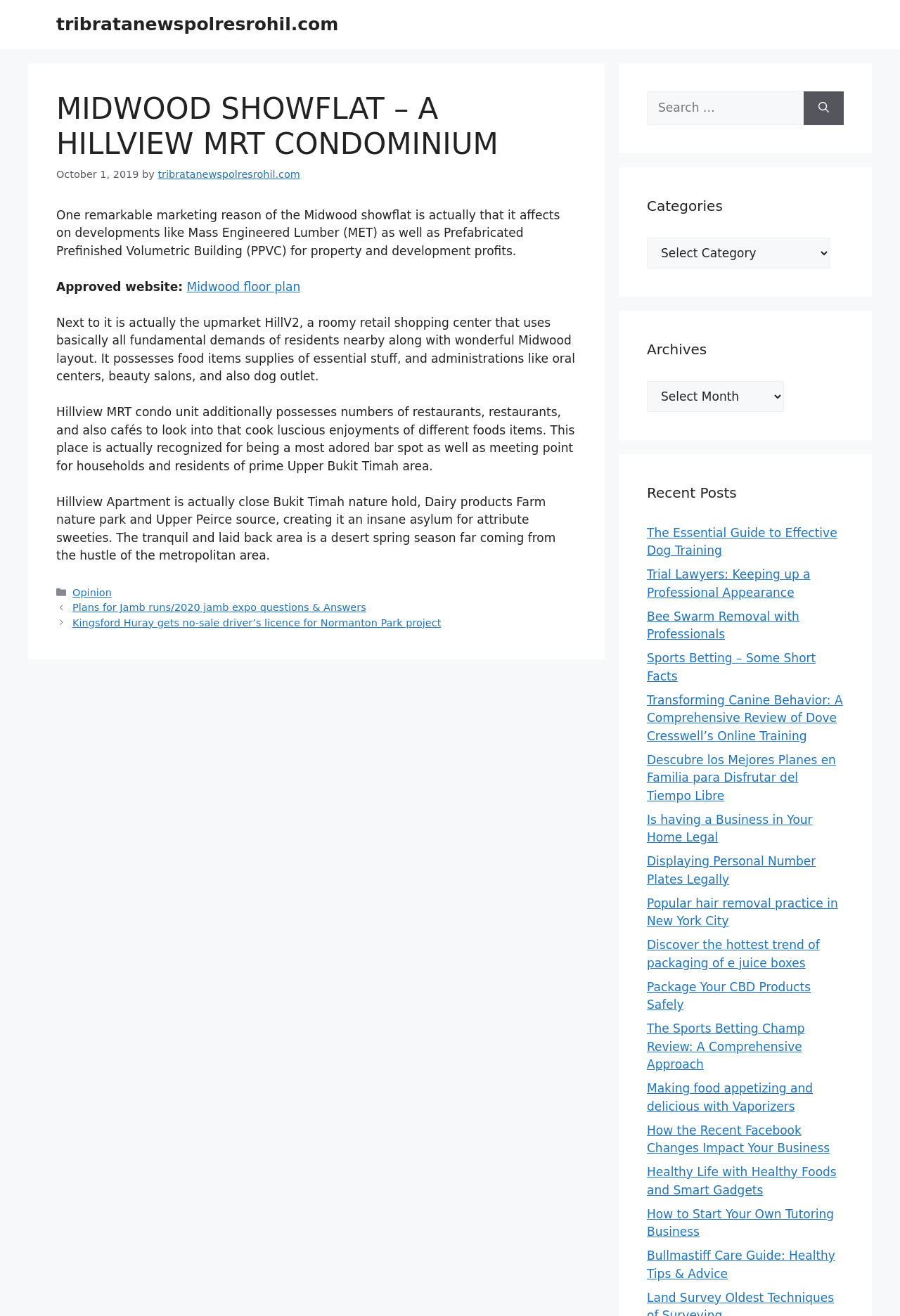Determine the coordinates of the bounding box for the clickable area needed to execute this instruction: "Click on the 'Contact Us' link".

None